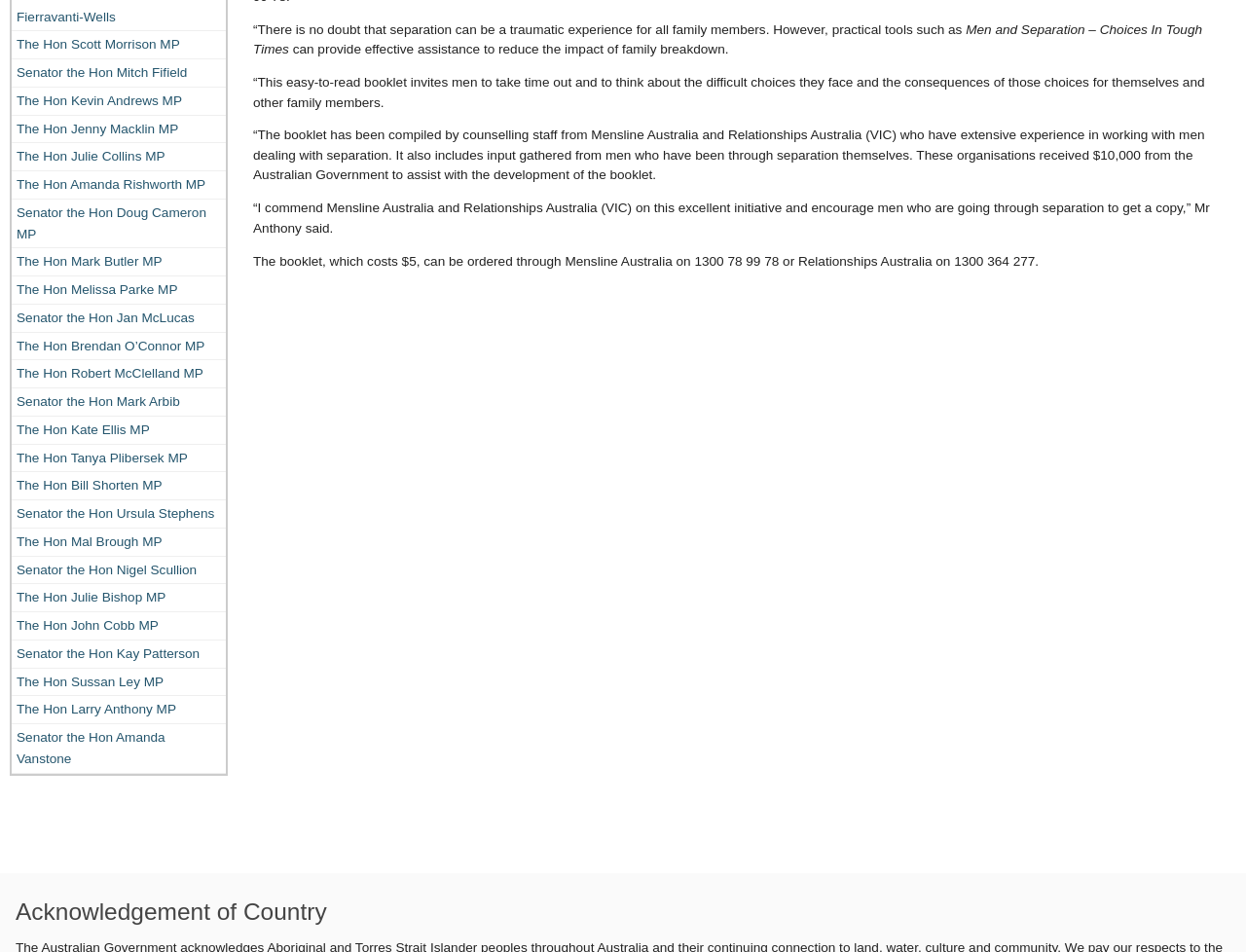Based on the element description: "The Hon John Cobb MP", identify the bounding box coordinates for this UI element. The coordinates must be four float numbers between 0 and 1, listed as [left, top, right, bottom].

[0.009, 0.643, 0.181, 0.672]